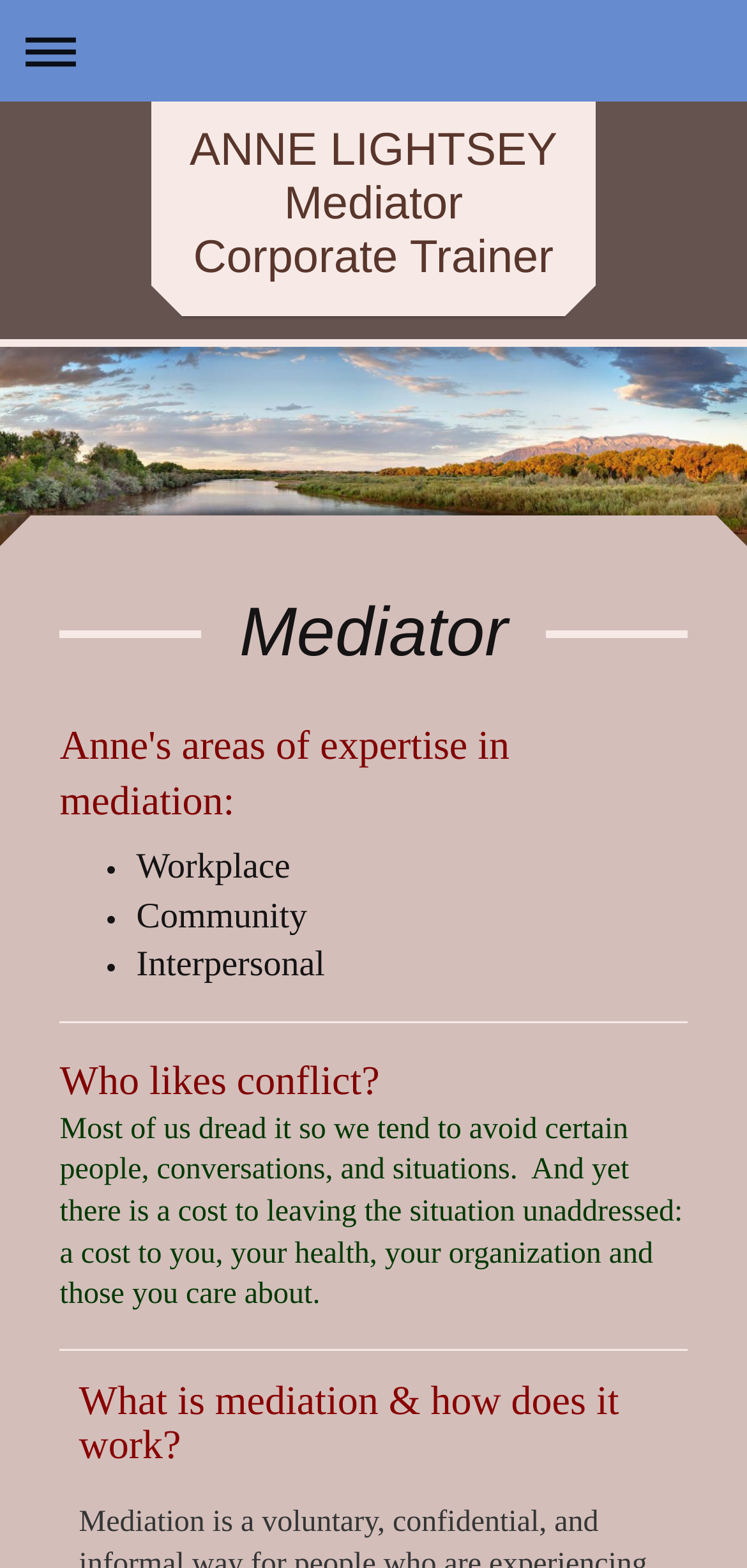Determine the bounding box of the UI component based on this description: "ANNE LIGHTSEY Mediator Corporate Trainer". The bounding box coordinates should be four float values between 0 and 1, i.e., [left, top, right, bottom].

[0.202, 0.057, 0.797, 0.182]